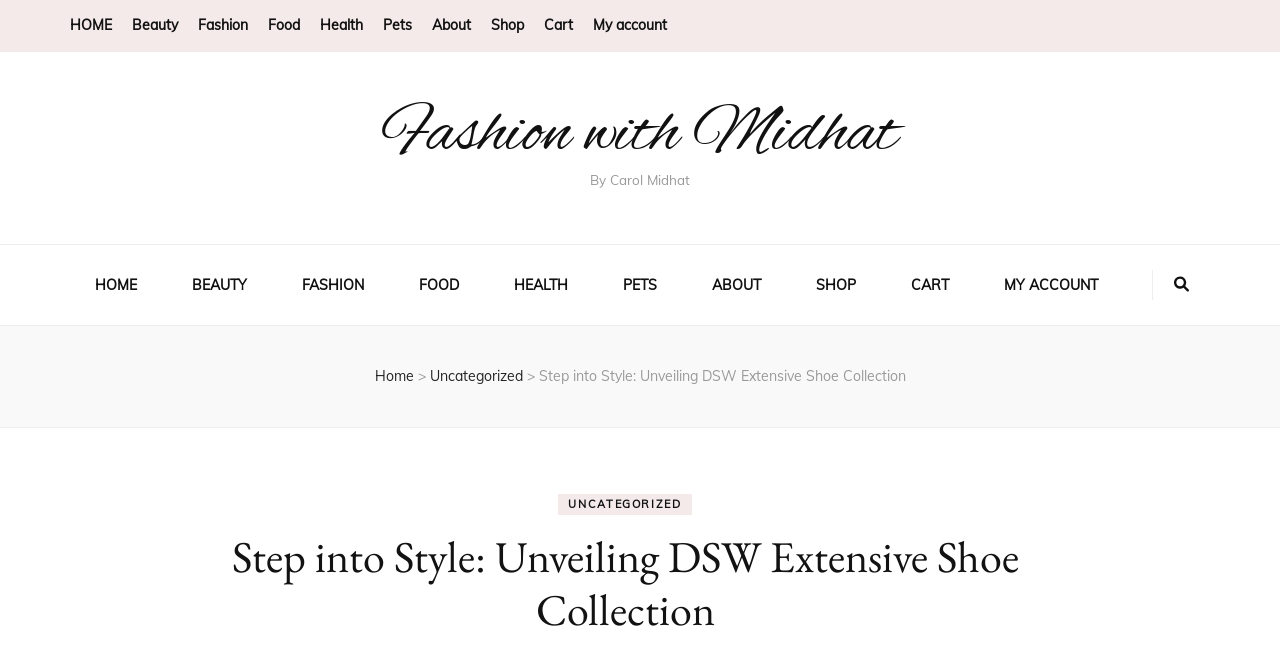Can you look at the image and give a comprehensive answer to the question:
What is the purpose of the button at the top right corner?

I determined the purpose of the button by looking at its description 'search toggle button'. This button is located at the top right corner of the webpage, which is a common location for search functionality.